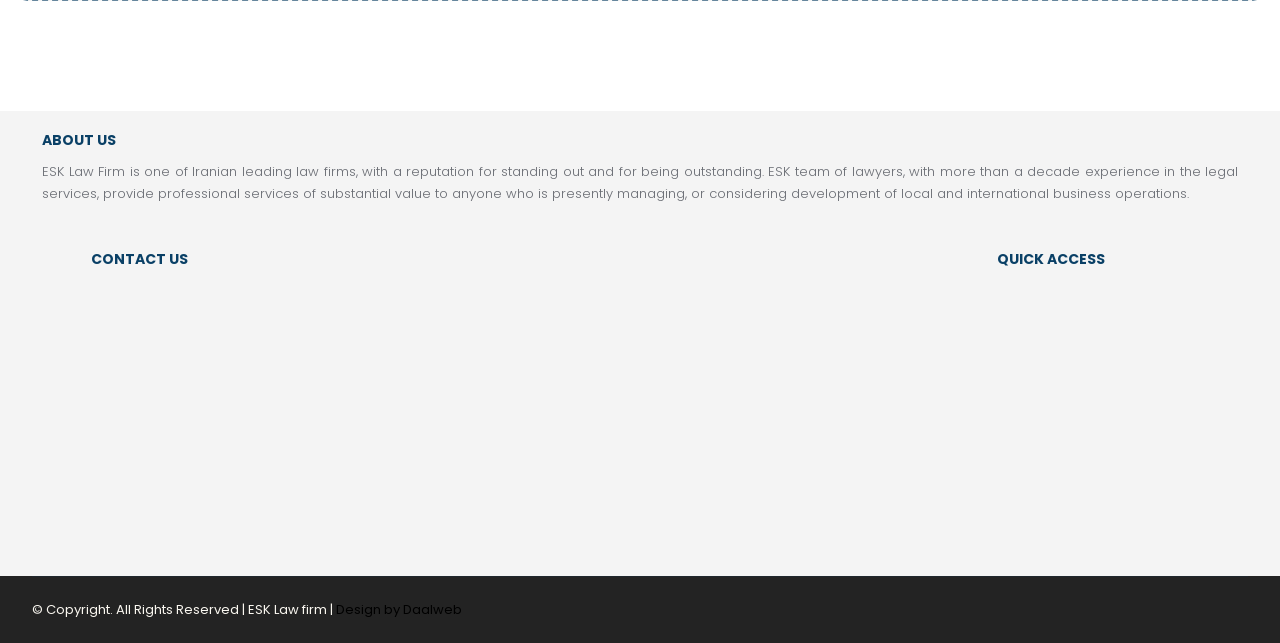Using the provided element description, identify the bounding box coordinates as (top-left x, top-left y, bottom-right x, bottom-right y). Ensure all values are between 0 and 1. Description: Newsletter

[0.779, 0.601, 0.85, 0.631]